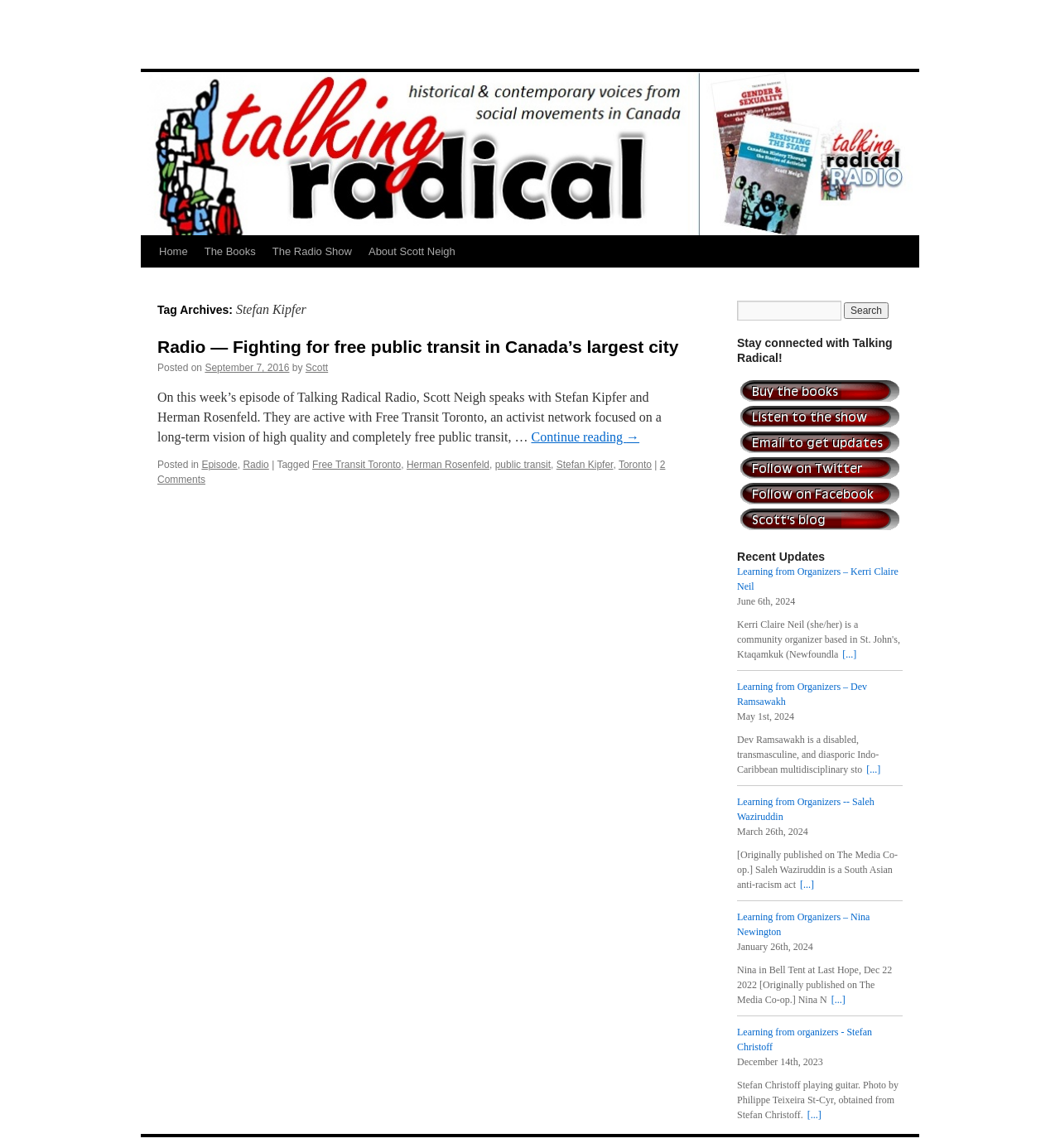Identify and provide the text of the main header on the webpage.

Tag Archives: Stefan Kipfer